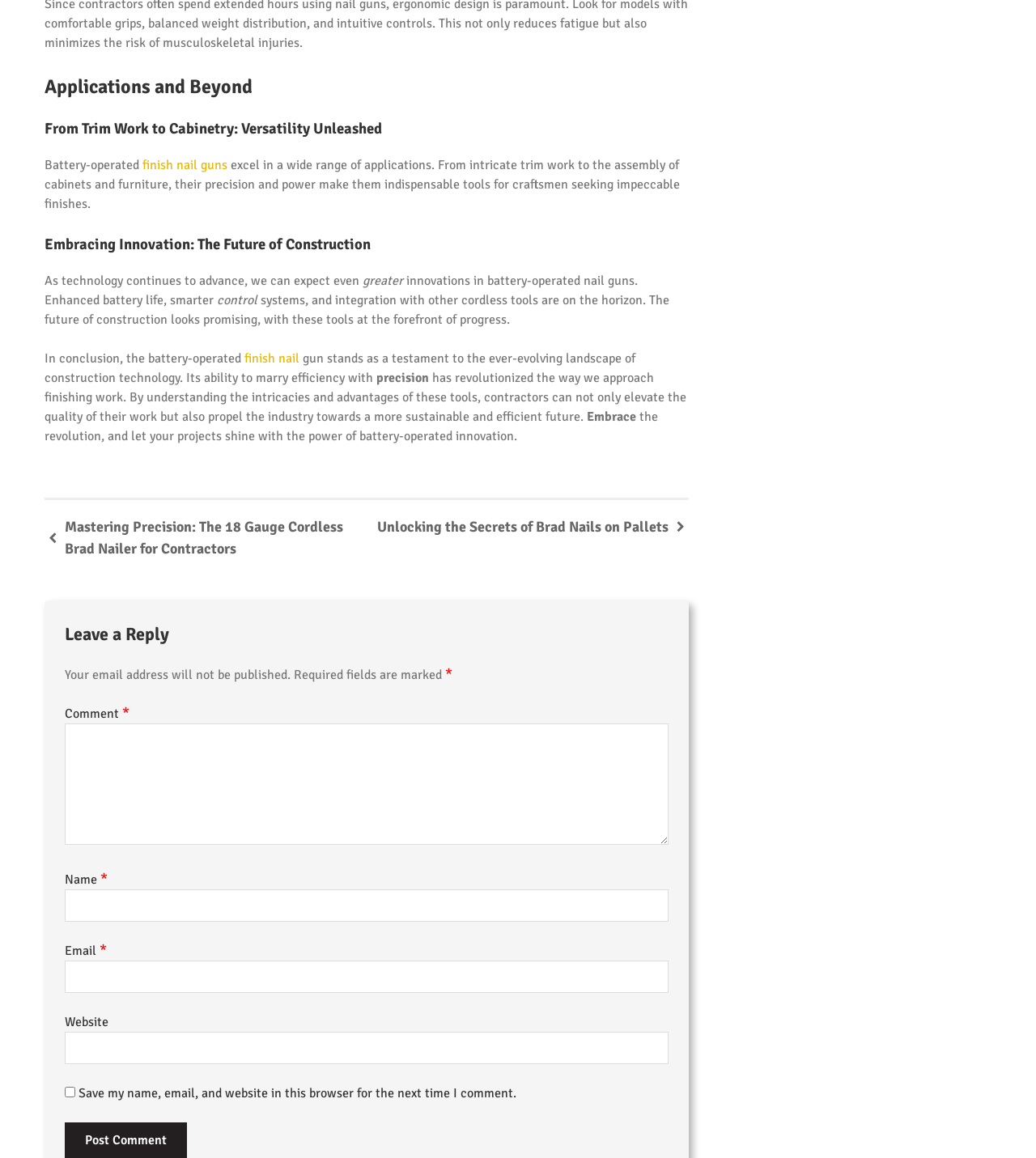Could you find the bounding box coordinates of the clickable area to complete this instruction: "Click on the link 'finish nail'"?

[0.236, 0.302, 0.289, 0.316]